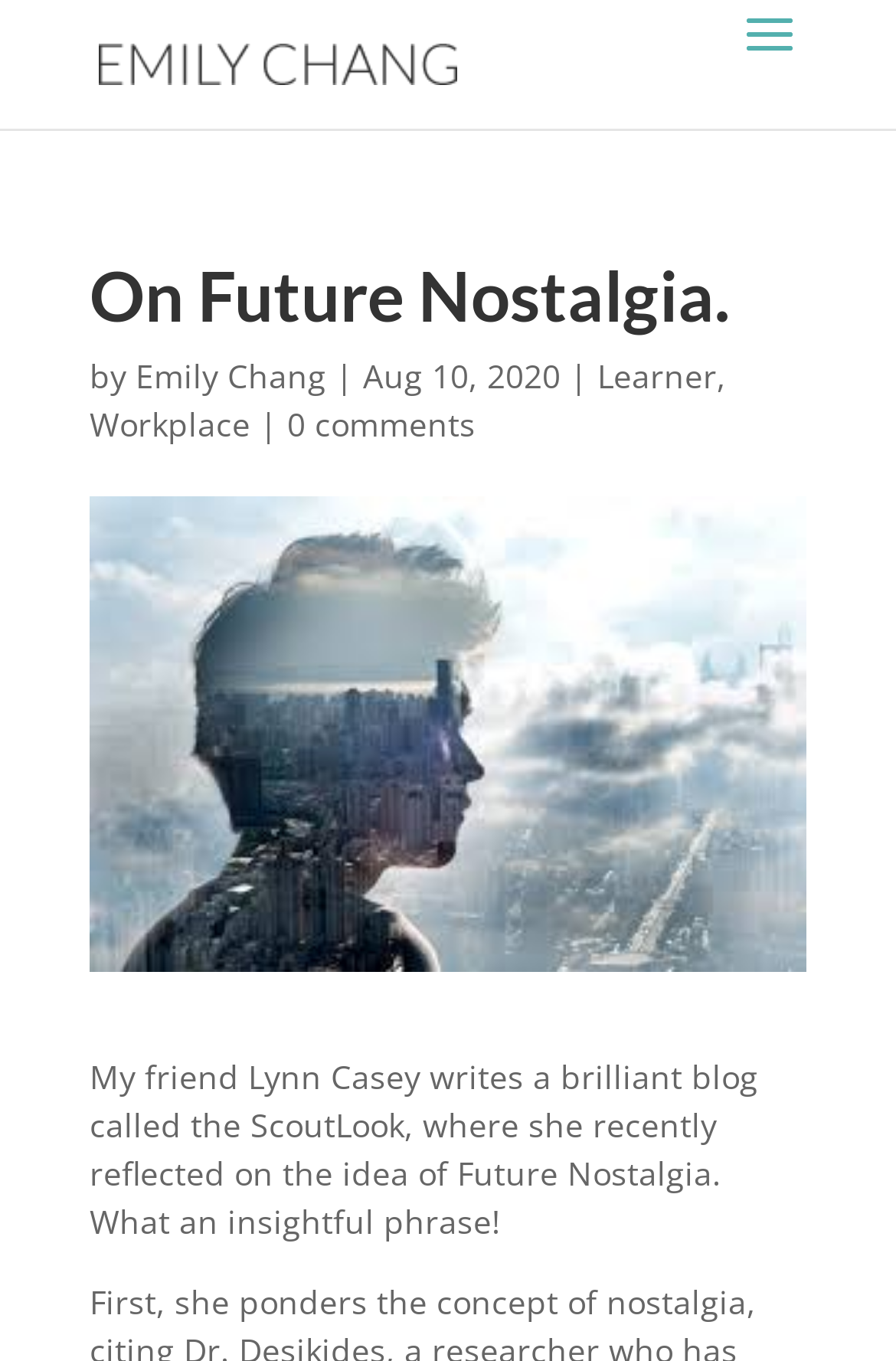What is the category of the blog post?
Answer briefly with a single word or phrase based on the image.

Learner